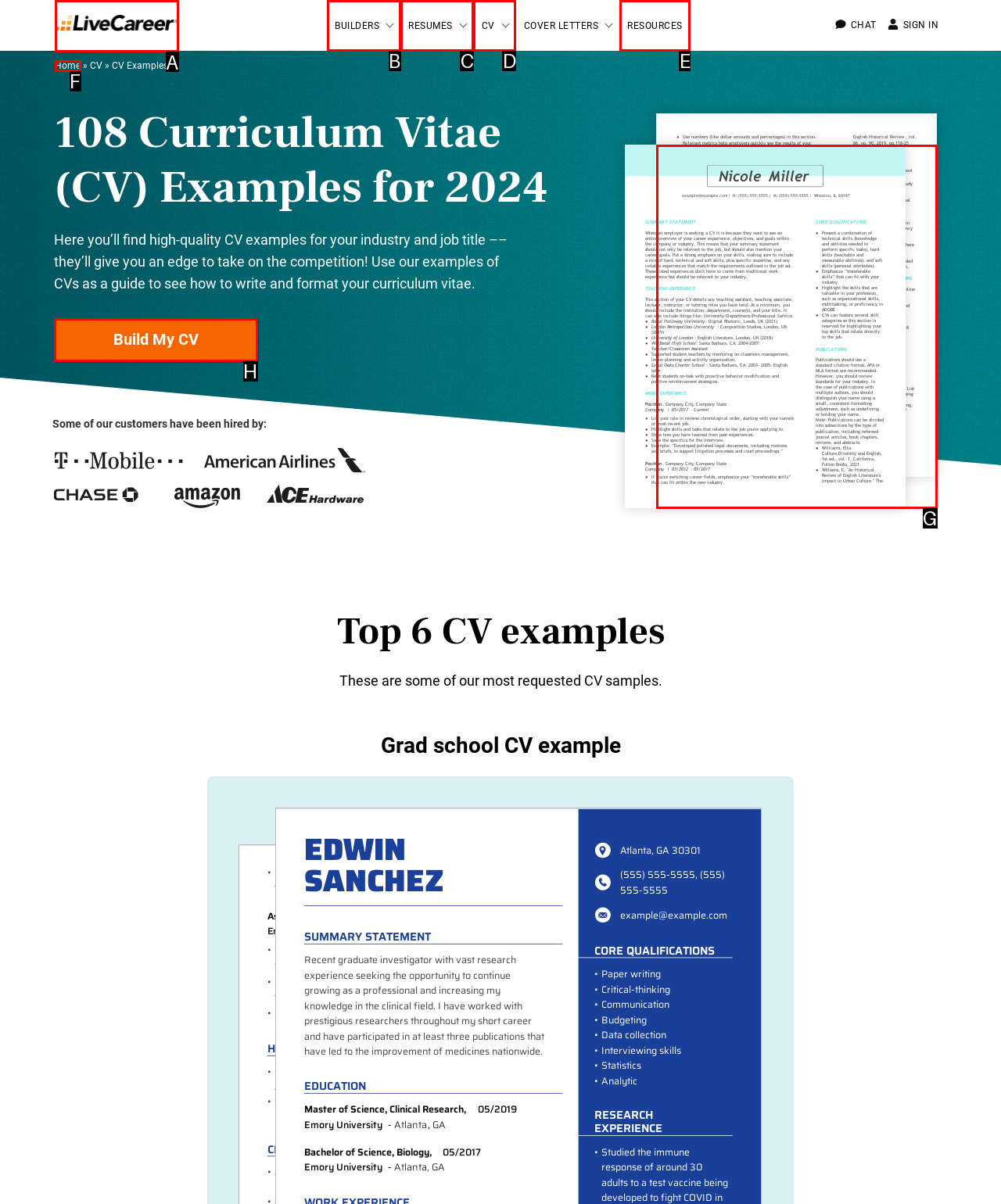Choose the letter that best represents the description: alt="CV example banner front image". Provide the letter as your response.

G